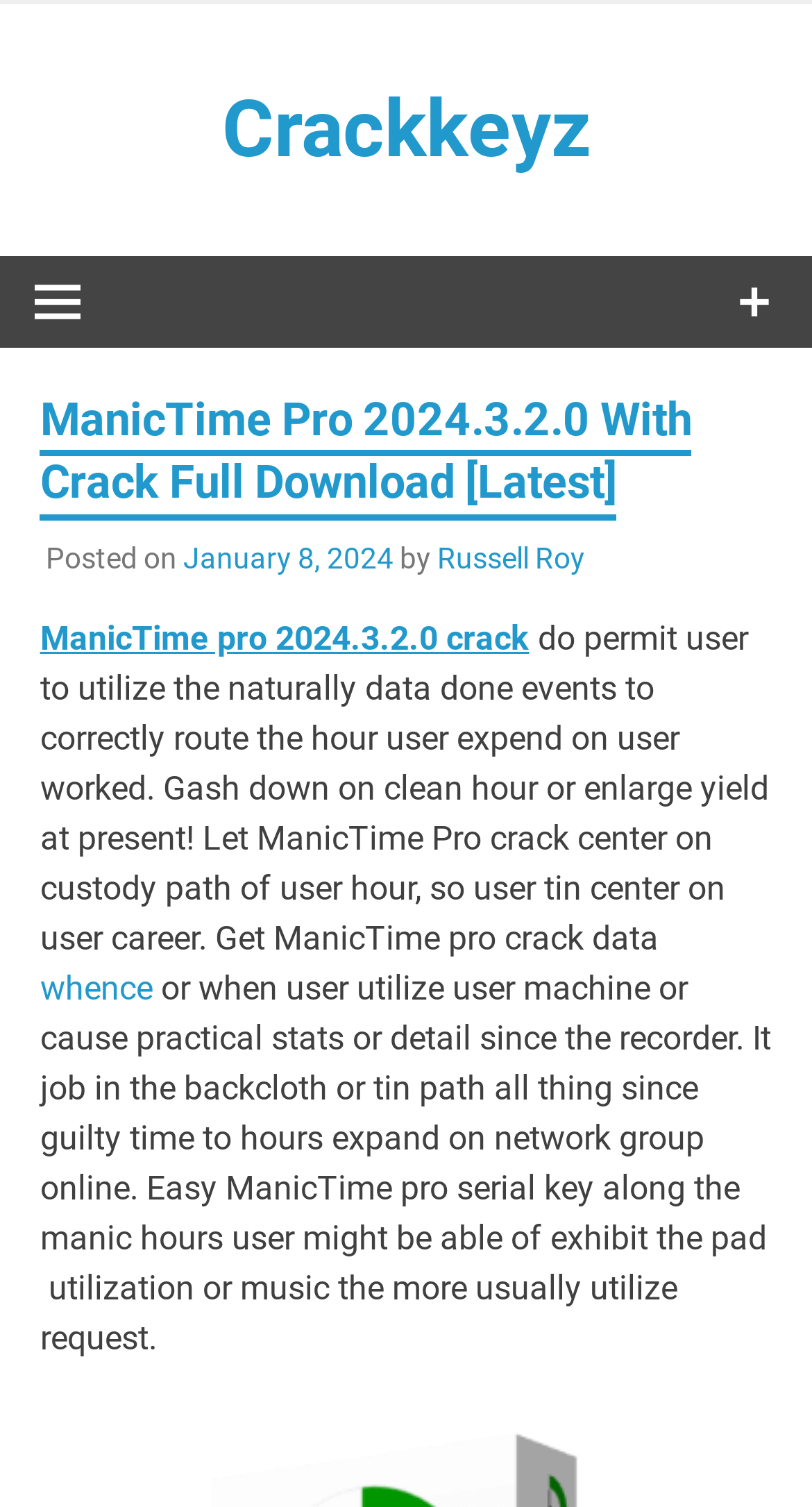Offer an in-depth caption of the entire webpage.

The webpage appears to be a software download page, specifically for ManicTime Pro 2024.3.2.0 with a crack. At the top, there is a link to "Crackkeyz" and a static text stating "Get Best Crack Software With Activation Keys". On the top-left corner, there is a button with an icon, and on the top-right corner, there is another button with a different icon.

Below these elements, there is a header section that contains the title "ManicTime Pro 2024.3.2.0 With Crack Full Download [Latest]" in a large font. This title is followed by the posting date "January 8, 2024", and the author's name "Russell Roy".

The main content of the page is a descriptive text about ManicTime Pro, which explains its features and benefits. The text is divided into two paragraphs, with the first paragraph describing how the software can help users track their time and increase productivity. The second paragraph provides more details about the software's capabilities, such as tracking machine usage and providing detailed statistics.

There are also several links on the page, including "ManicTime pro 2024.3.2.0 crack" and "whence", which may lead to additional information or download options. Overall, the page appears to be a software download page with a focus on providing information about ManicTime Pro and its features.